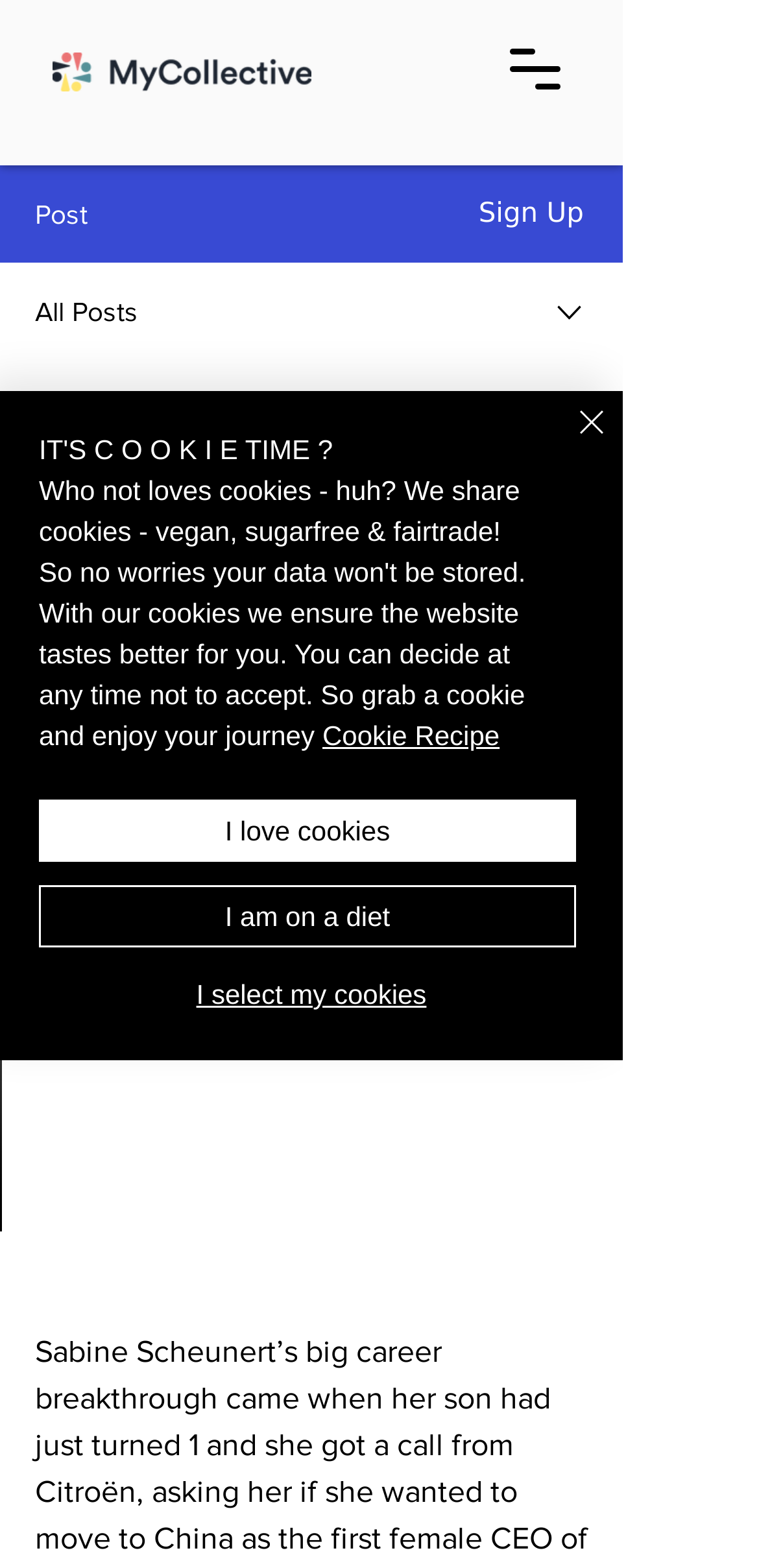What is the type of image at the top left corner of the webpage?
Analyze the screenshot and provide a detailed answer to the question.

I found this answer by looking at the image element with bounding box coordinates [0.069, 0.033, 0.41, 0.058] which is located at the top left corner of the webpage, and its OCR text is 'MyCollective-01.png'.